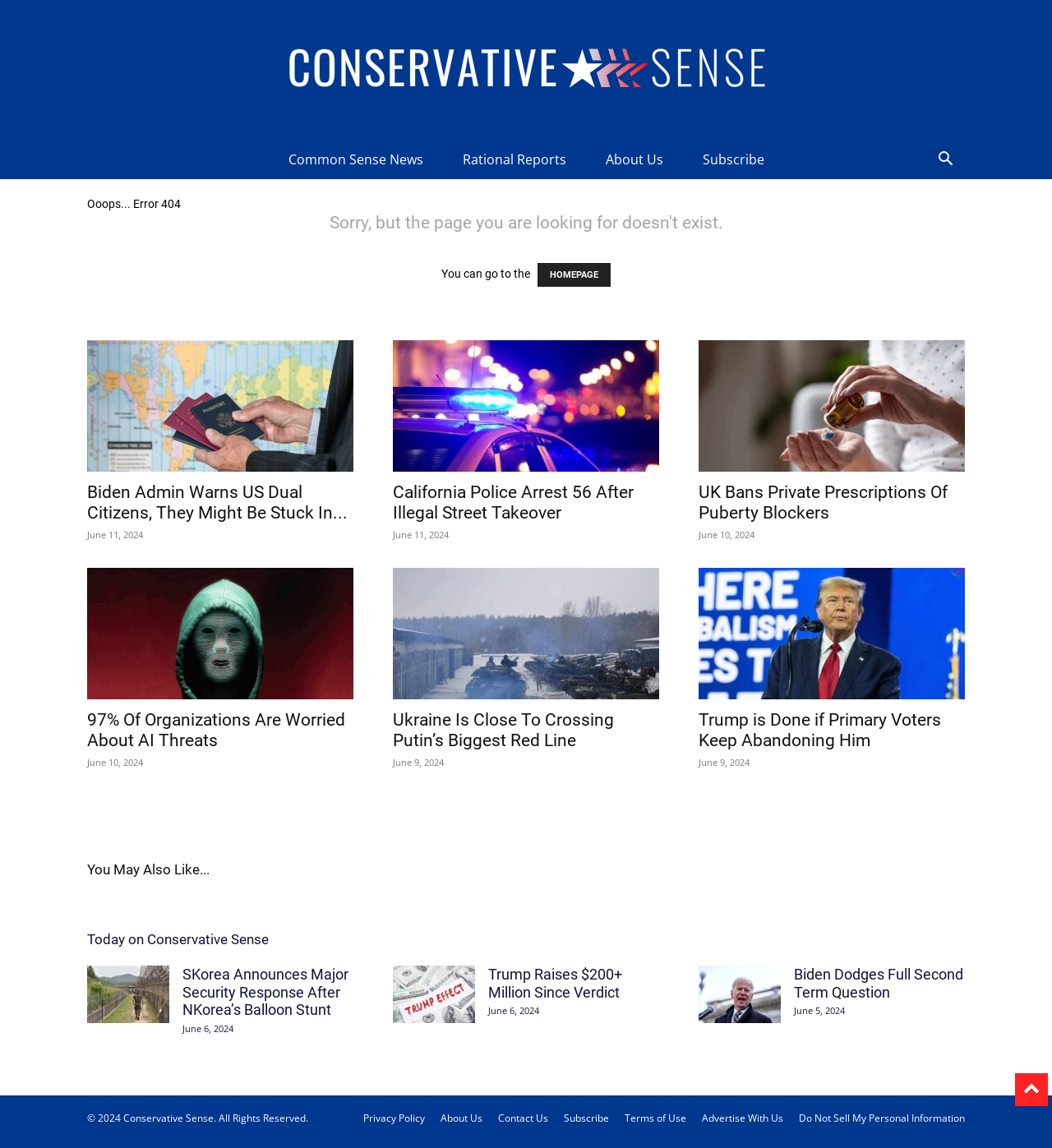Answer this question in one word or a short phrase: How many news articles are displayed on the webpage?

7